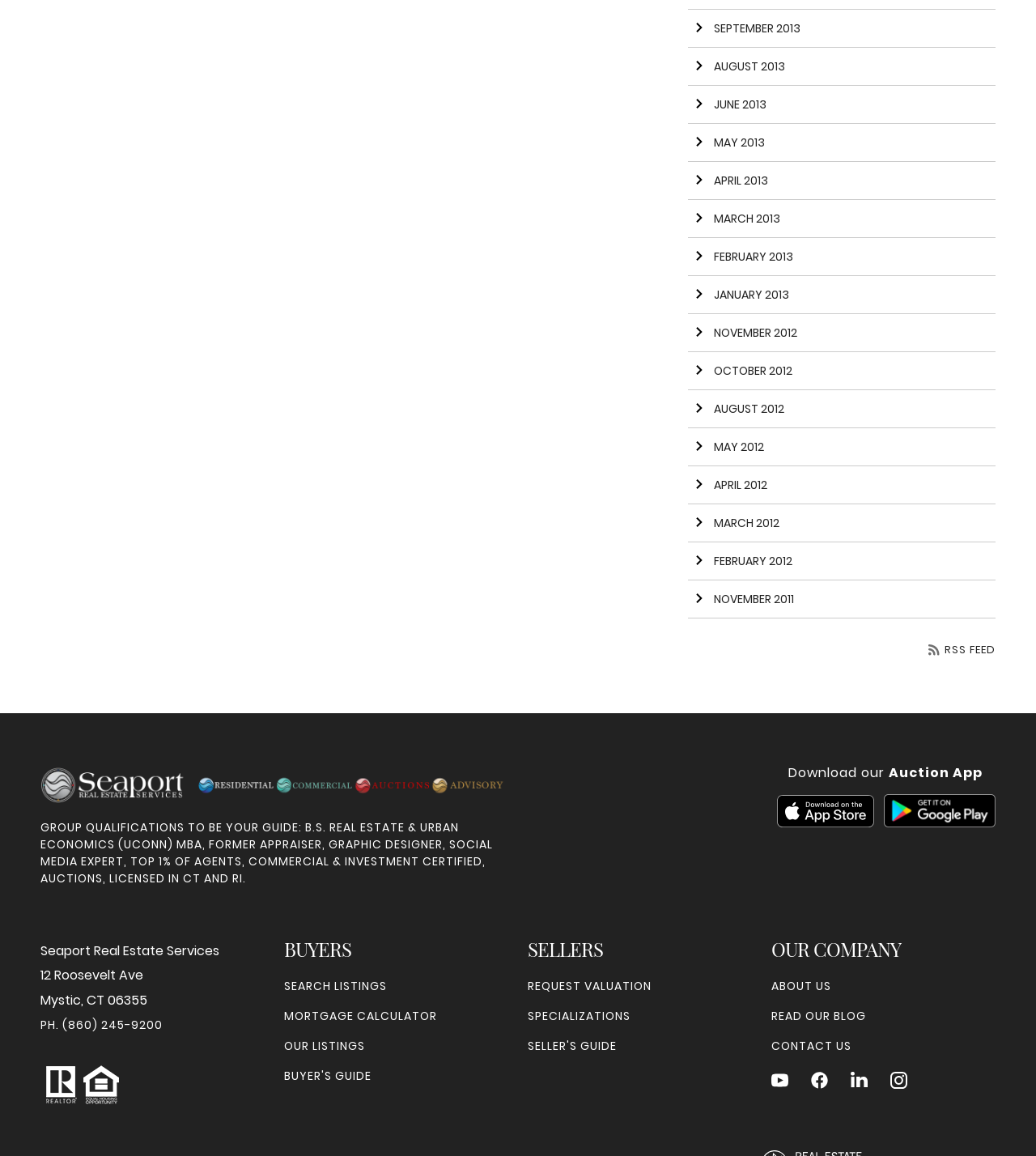Locate the bounding box coordinates of the segment that needs to be clicked to meet this instruction: "Follow us on Youtube".

[0.745, 0.927, 0.761, 0.942]